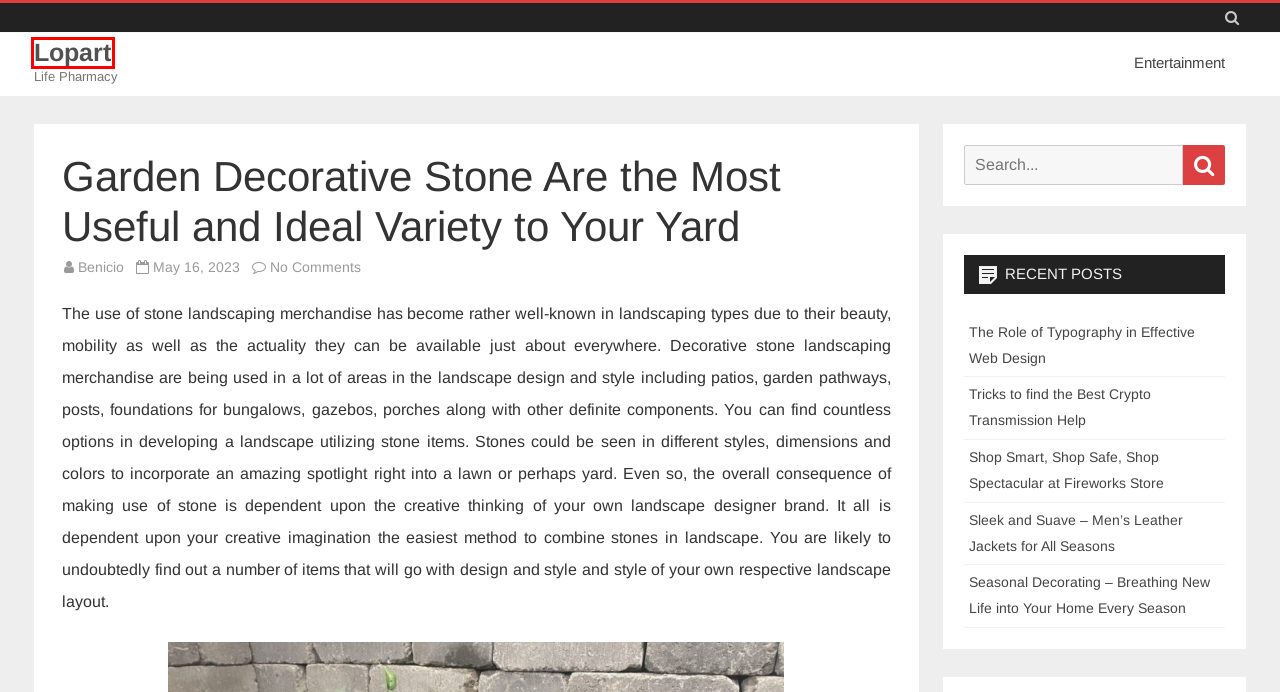Examine the screenshot of the webpage, which includes a red bounding box around an element. Choose the best matching webpage description for the page that will be displayed after clicking the element inside the red bounding box. Here are the candidates:
A. The Role of Typography in Effective Web Design – Lopart
B. Lopart – Life Pharmacy
C. Shop Smart, Shop Safe, Shop Spectacular at Fireworks Store – Lopart
D. Seasonal Decorating – Breathing New Life into Your Home Every Season – Lopart
E. Entertainment – Lopart
F. Tricks to find the Best Crypto Transmission Help – Lopart
G. Benicio – Lopart
H. Sleek and Suave – Men’s Leather Jackets for All Seasons – Lopart

B